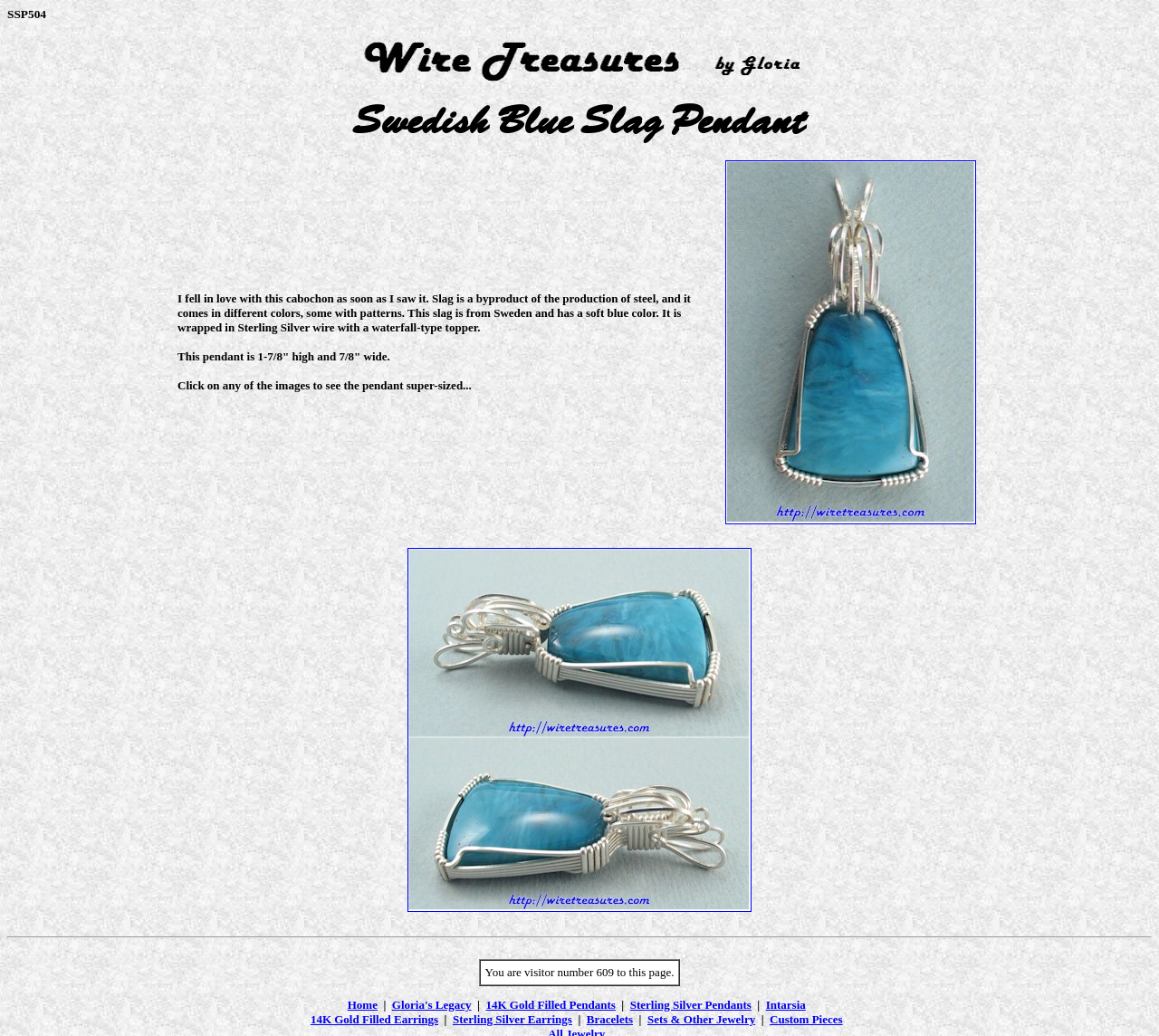Please specify the bounding box coordinates of the clickable section necessary to execute the following command: "Go to the Home page".

[0.3, 0.964, 0.326, 0.977]